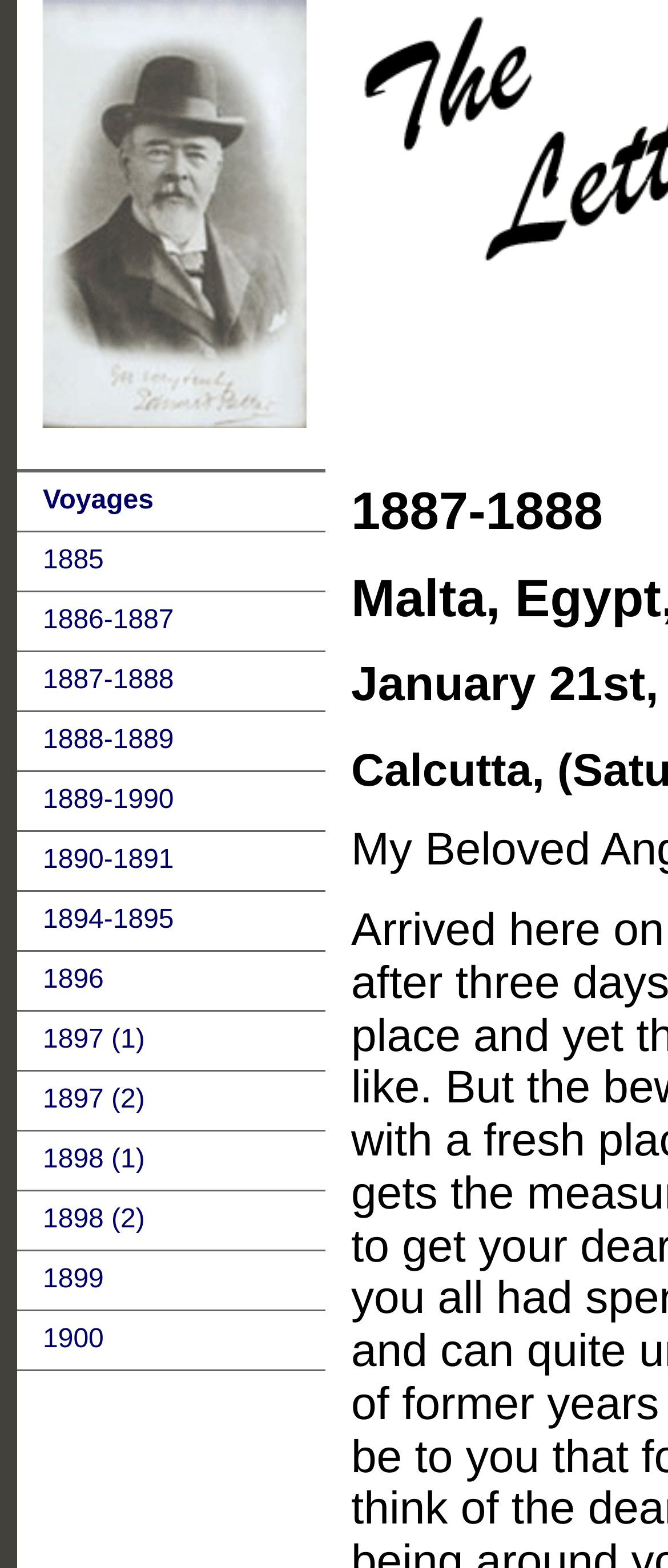Please determine the bounding box coordinates of the element's region to click for the following instruction: "Click on Voyages".

[0.026, 0.301, 0.487, 0.338]